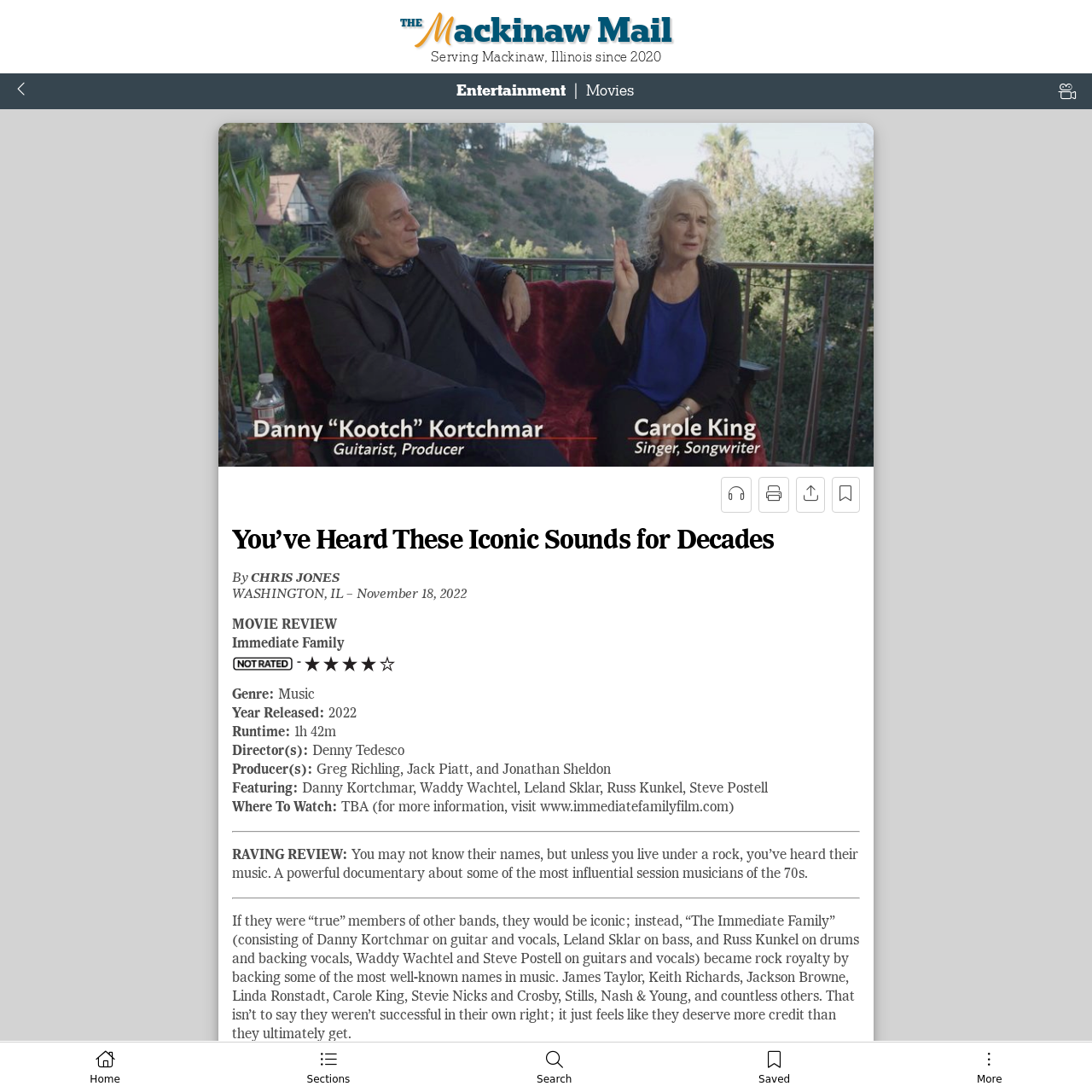Please find the bounding box coordinates of the section that needs to be clicked to achieve this instruction: "Search for something".

[0.409, 0.961, 0.606, 0.998]